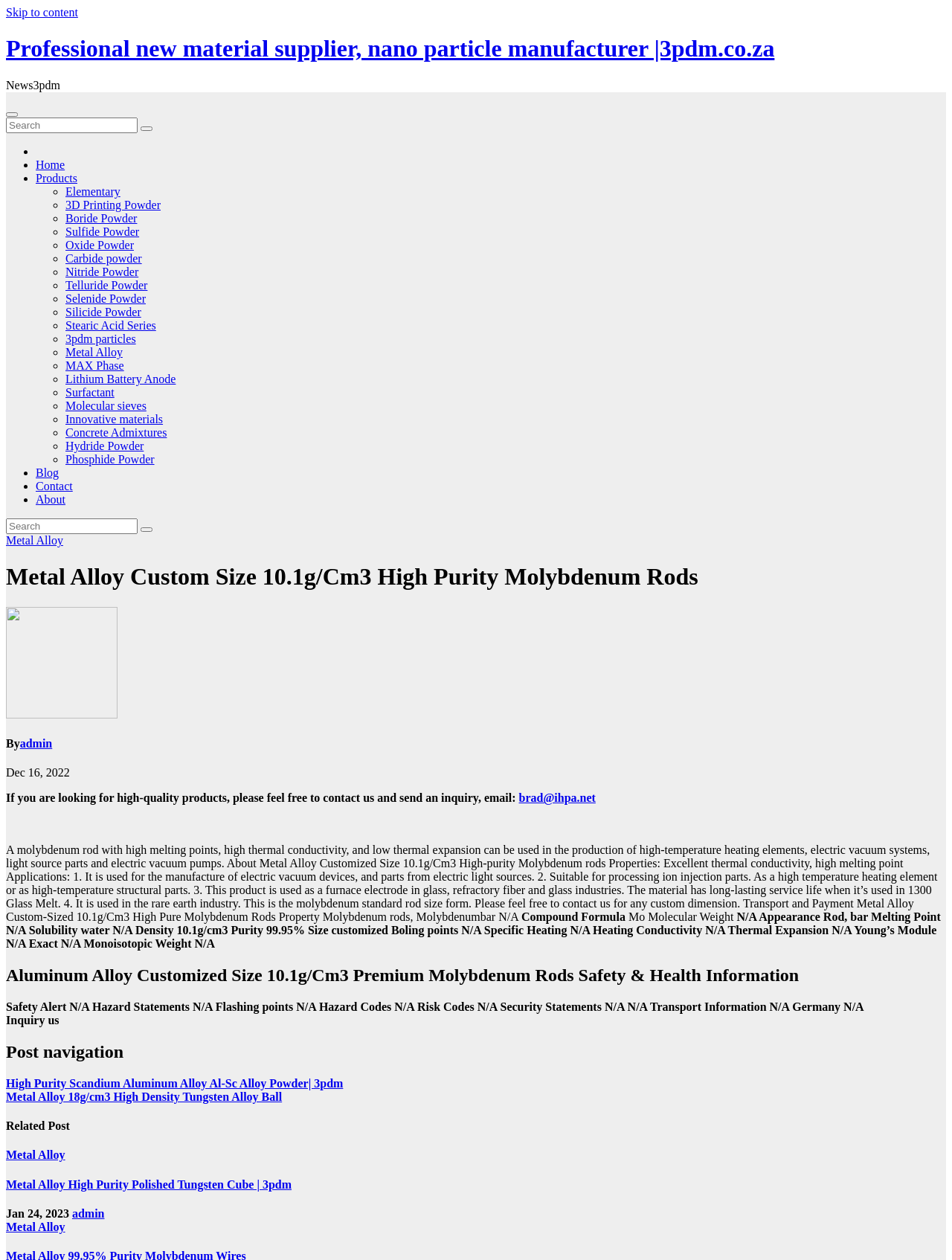How many links are there in the menu?
Provide a detailed and extensive answer to the question.

The number of links in the menu can be determined by counting the links under the menu element, which includes links such as 'Elementary', '3D Printing Powder', 'Boride Powder', and so on, totaling 21 links.